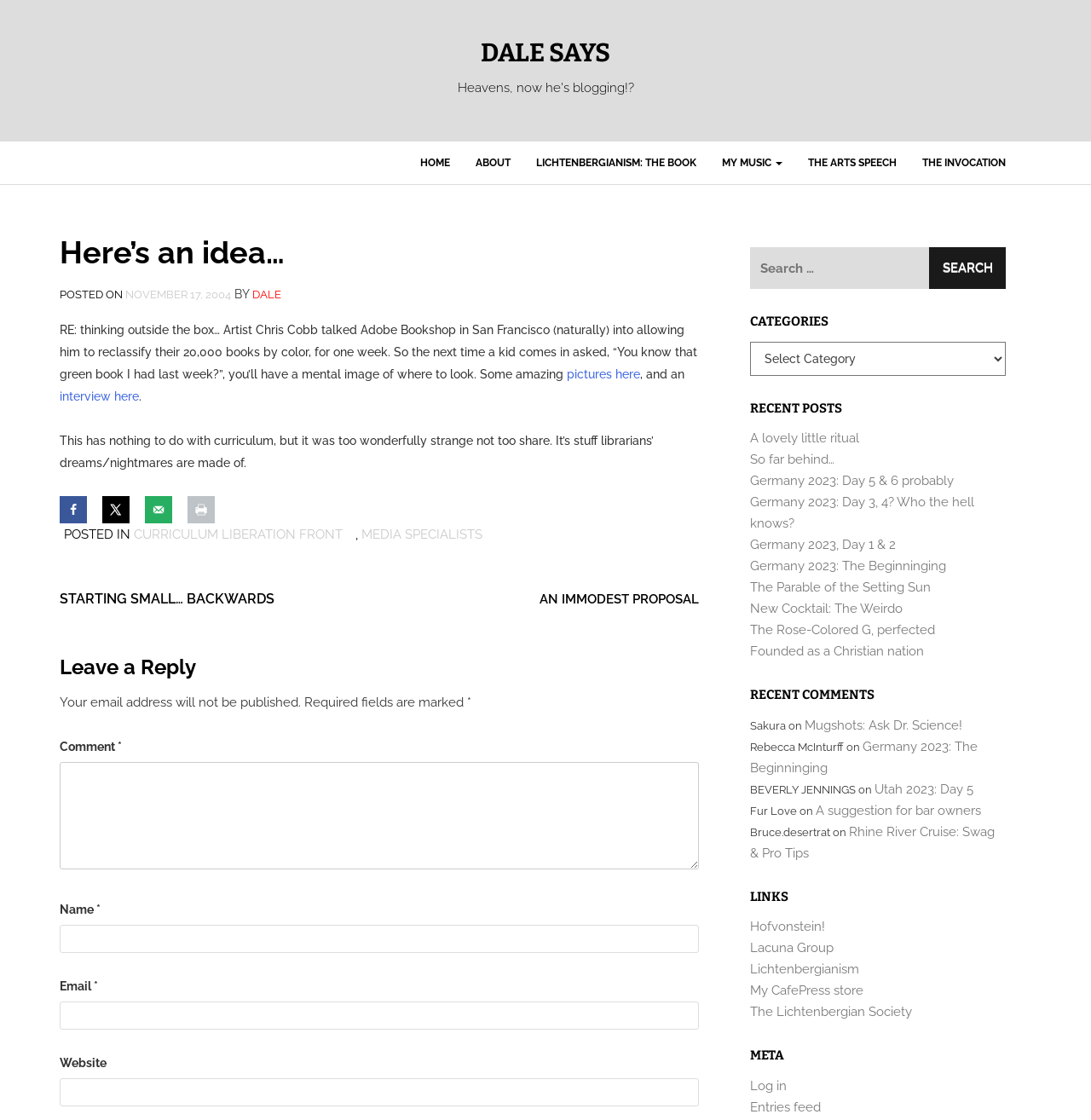Provide your answer in a single word or phrase: 
What is the name of the blogger?

Dale